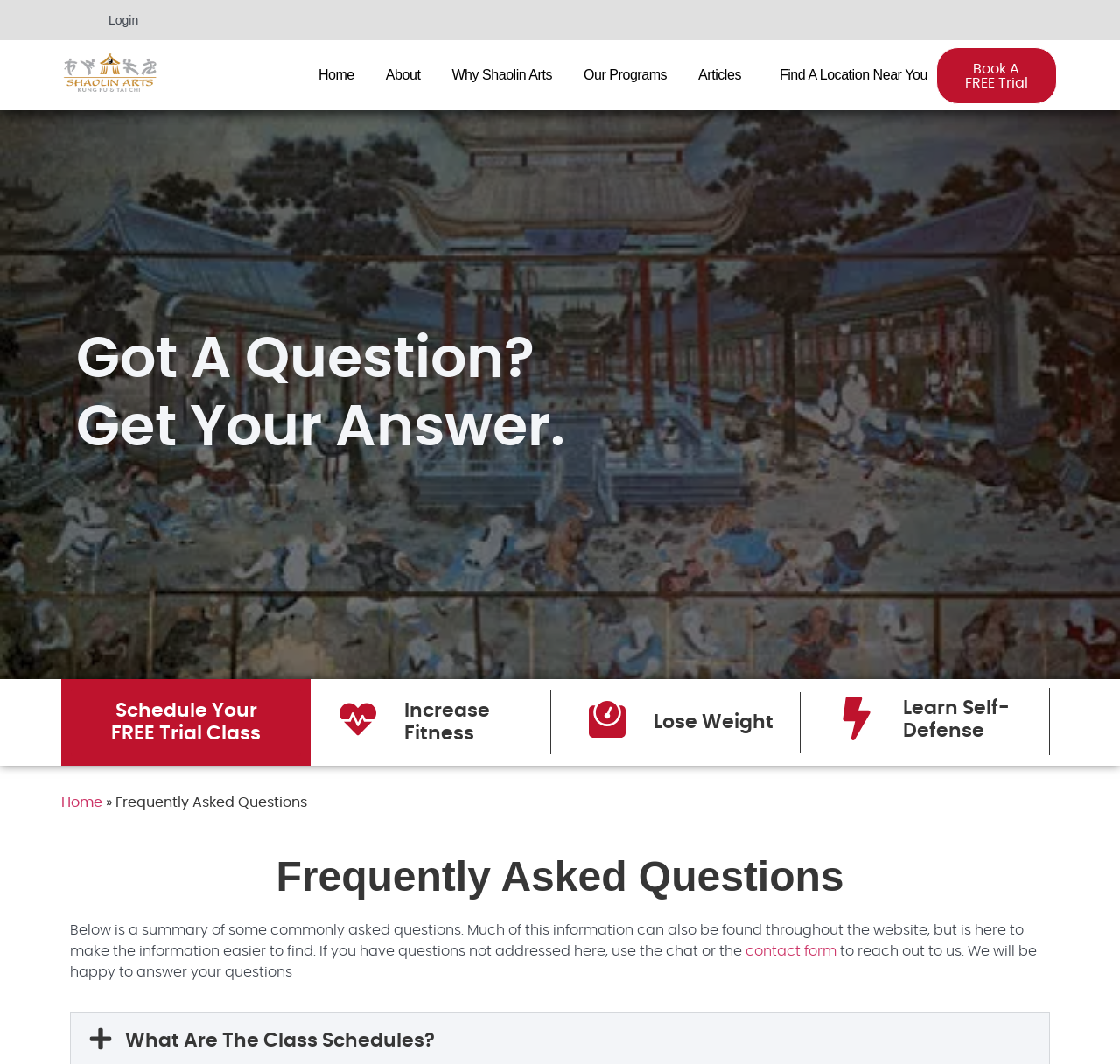Identify and provide the text of the main header on the webpage.

Got A Question?
Get Your Answer.